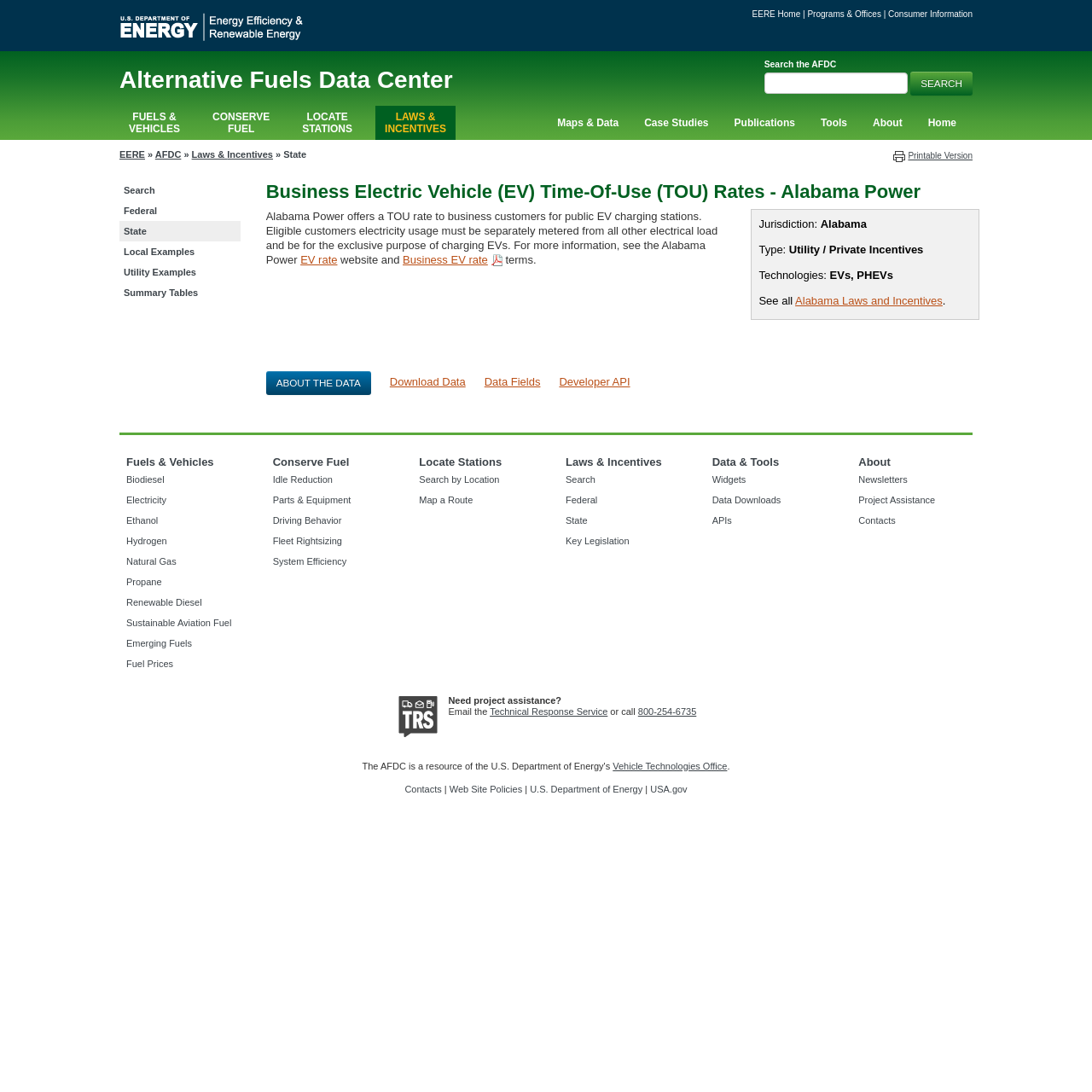Respond to the question below with a single word or phrase:
What is the jurisdiction of the incentive?

Alabama